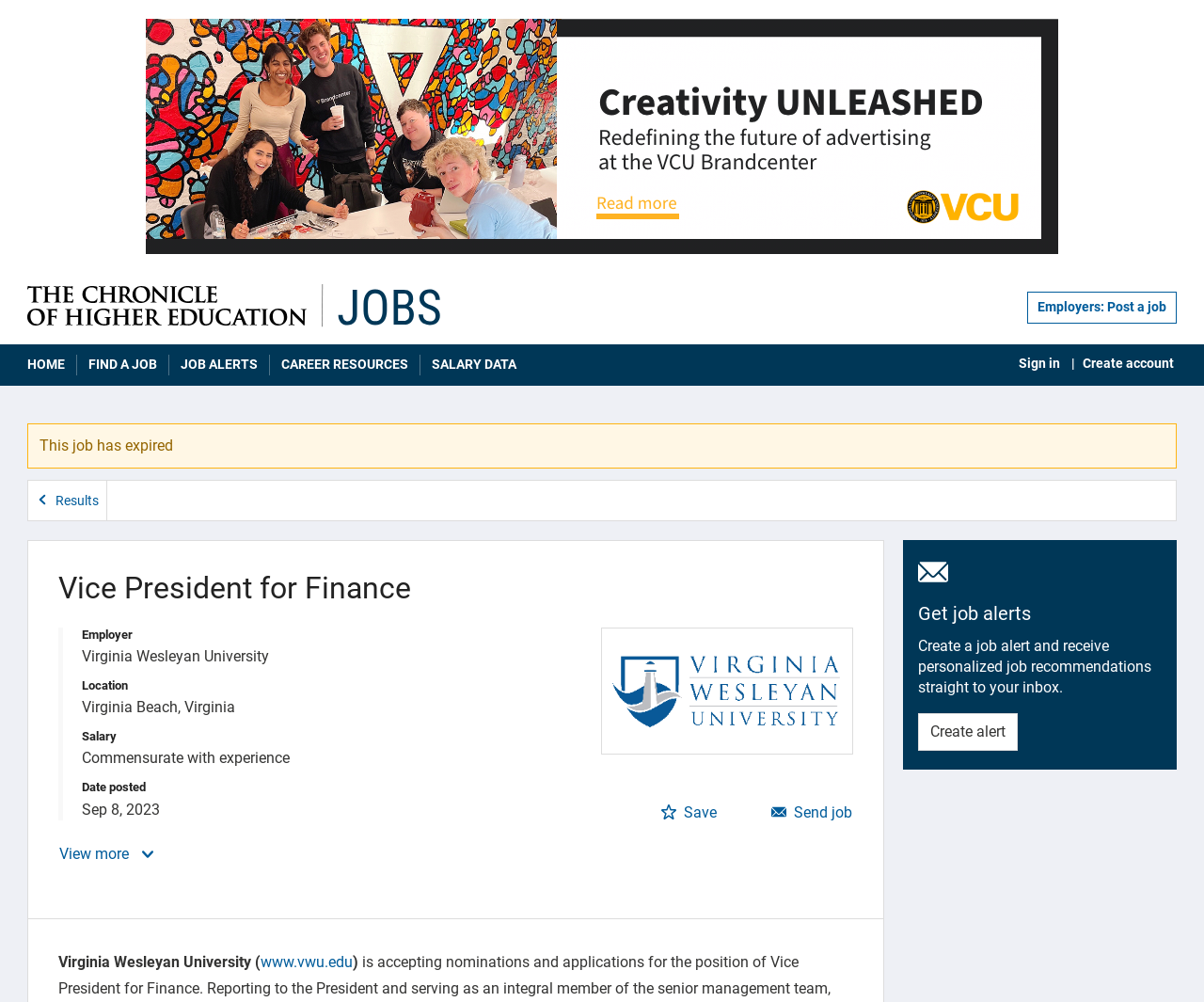Please identify the bounding box coordinates of the clickable area that will allow you to execute the instruction: "Create alert".

[0.763, 0.712, 0.846, 0.749]